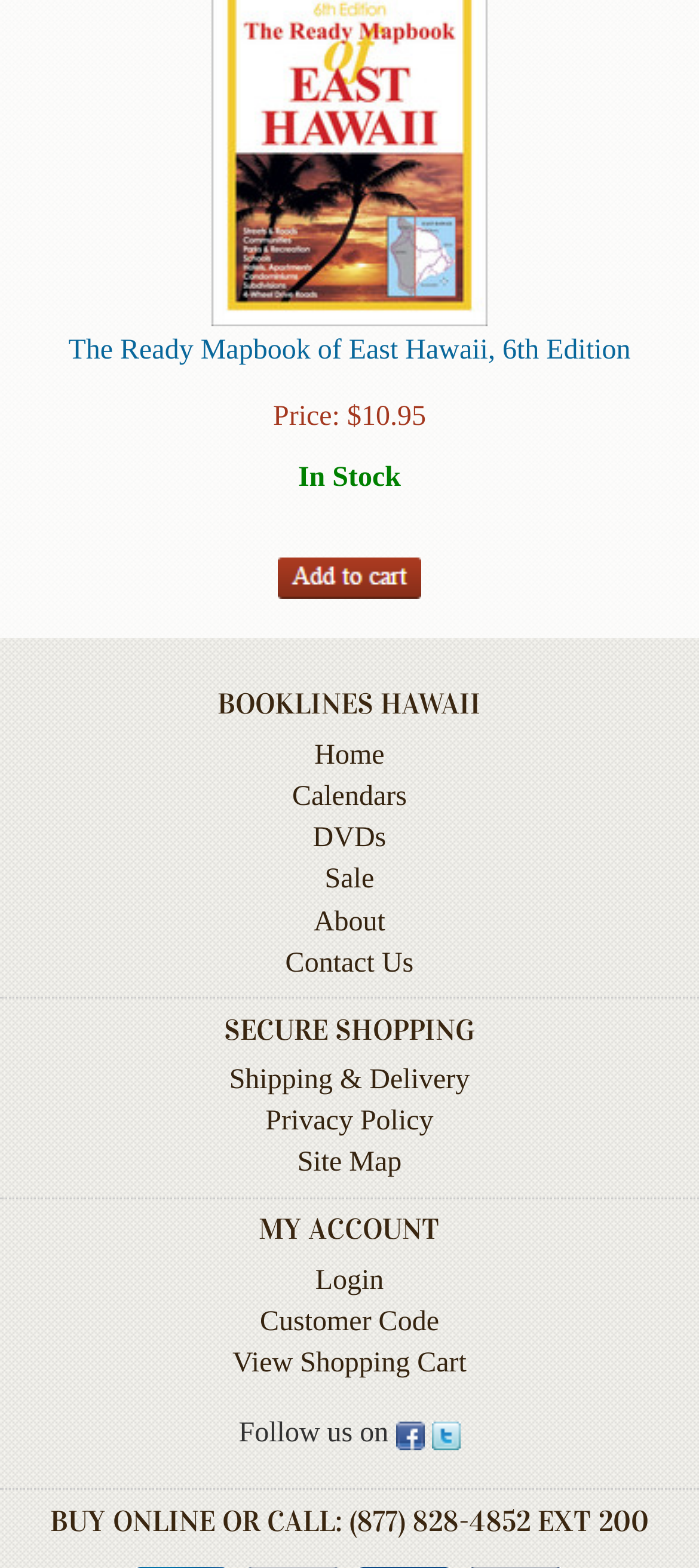Predict the bounding box of the UI element that fits this description: "parent_node: Follow us on title="facebook"".

[0.566, 0.905, 0.607, 0.925]